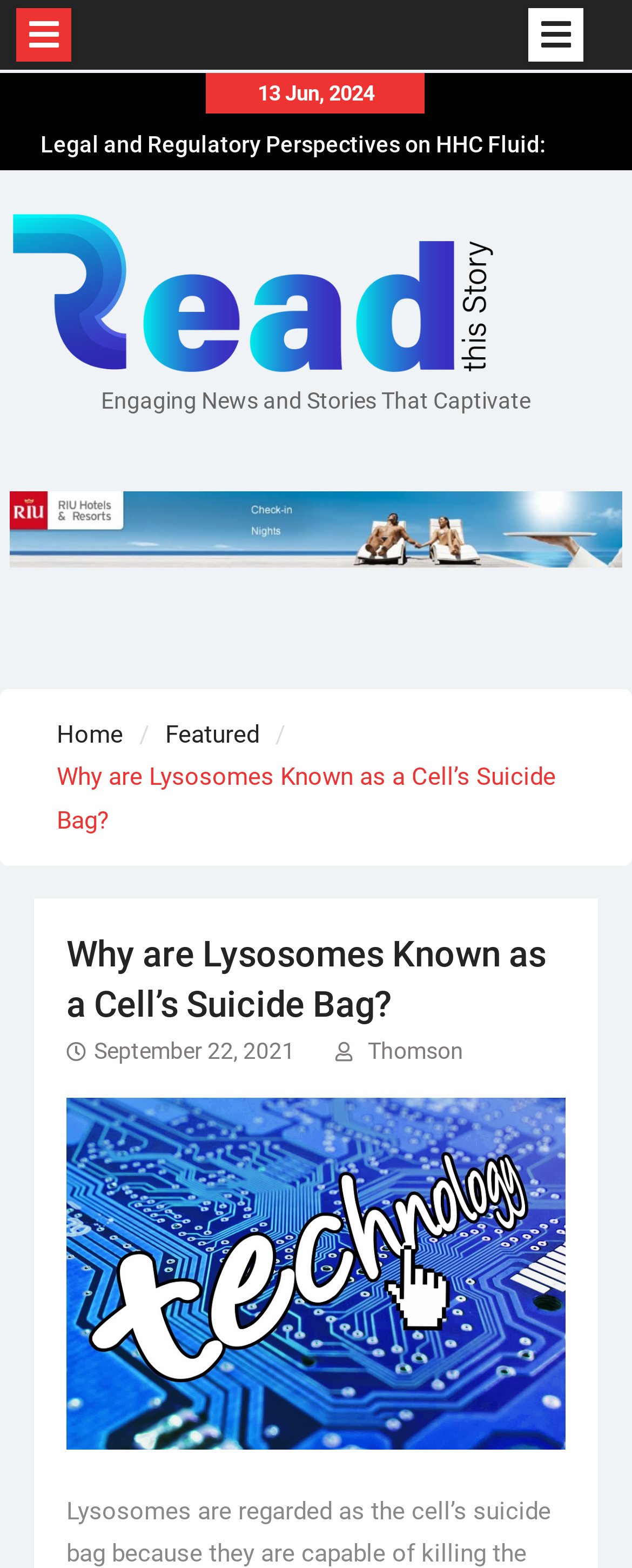Provide a brief response to the question below using a single word or phrase: 
Who is the author of the article?

Thomson